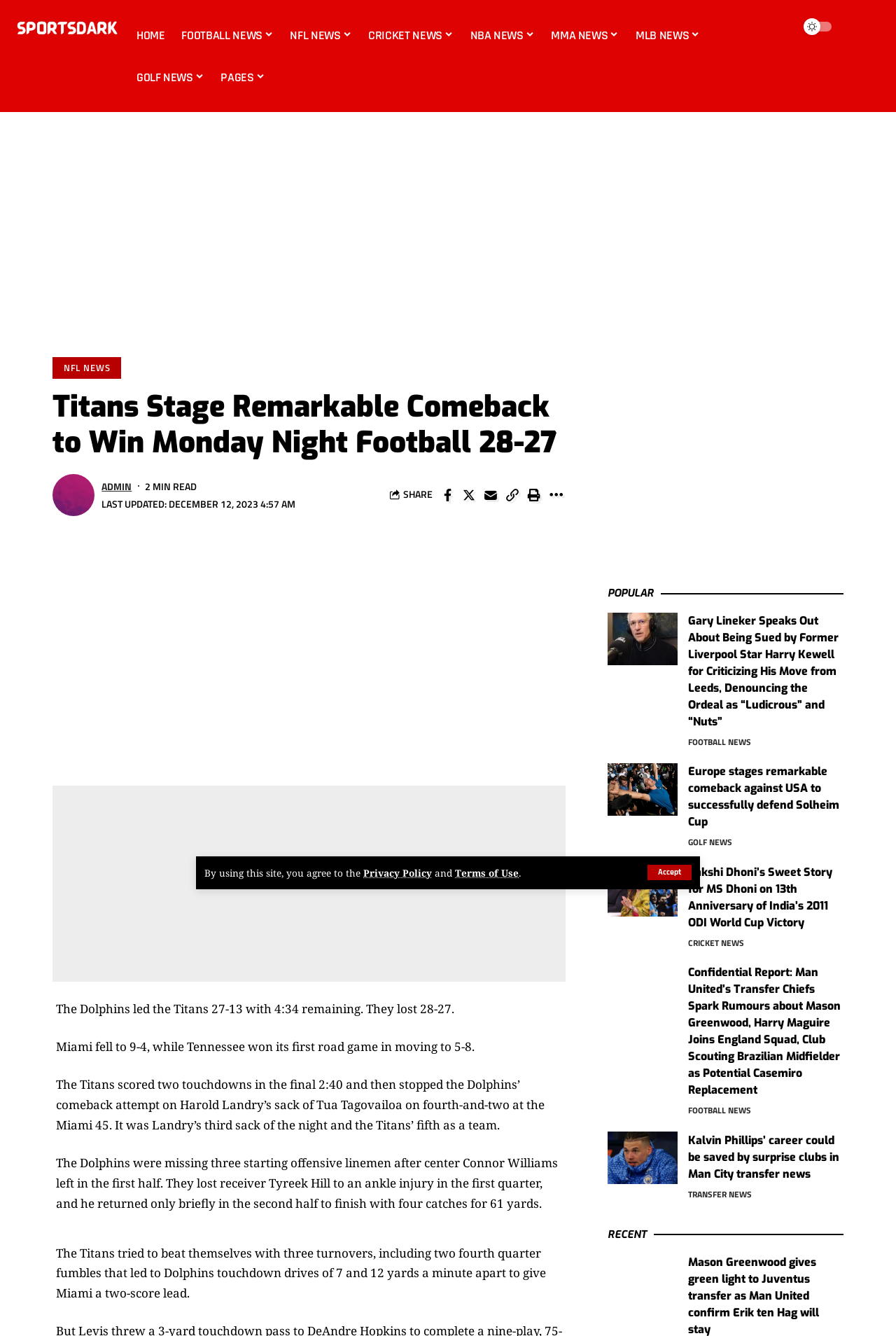Pinpoint the bounding box coordinates of the clickable area needed to execute the instruction: "Click back to top". The coordinates should be specified as four float numbers between 0 and 1, i.e., [left, top, right, bottom].

[0.953, 0.639, 0.984, 0.66]